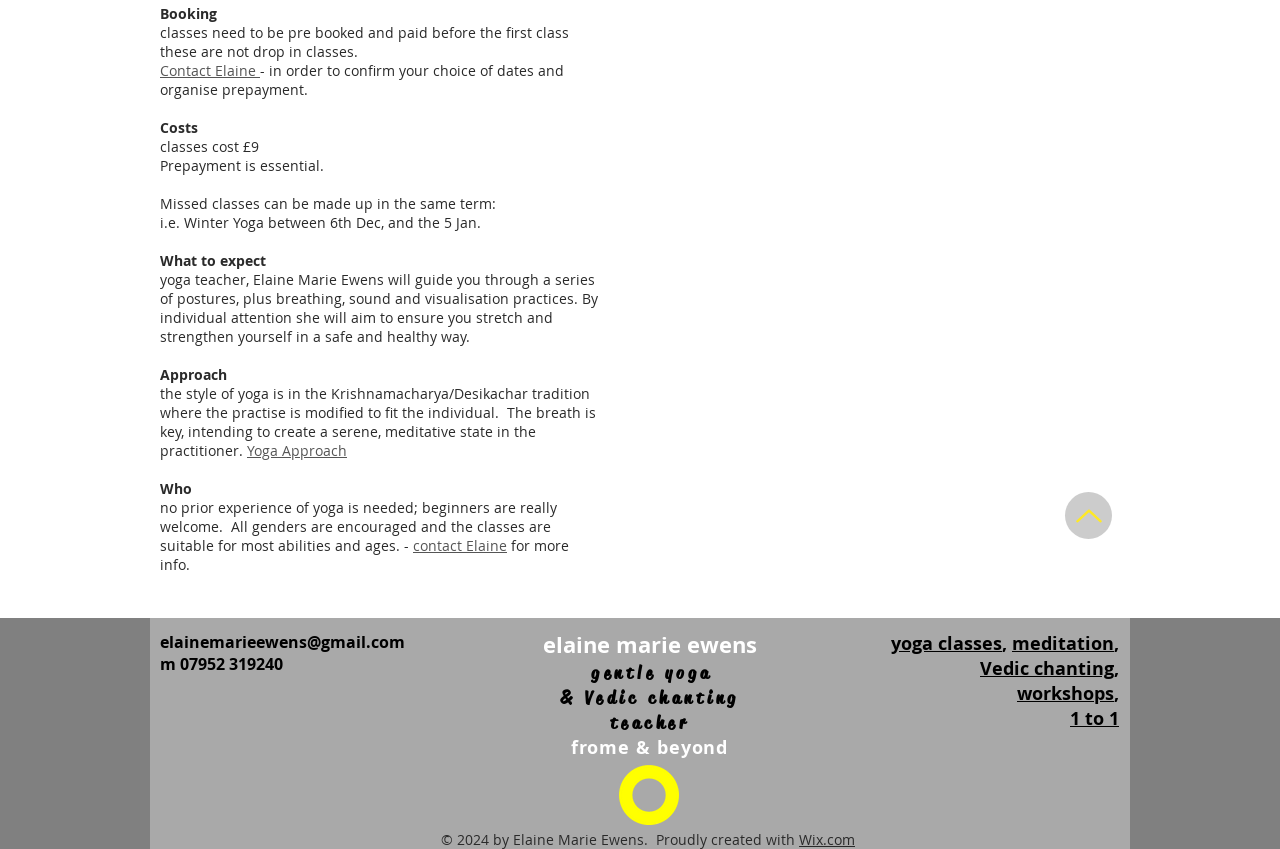Please determine the bounding box of the UI element that matches this description: 1 to 1. The coordinates should be given as (top-left x, top-left y, bottom-right x, bottom-right y), with all values between 0 and 1.

[0.836, 0.832, 0.874, 0.861]